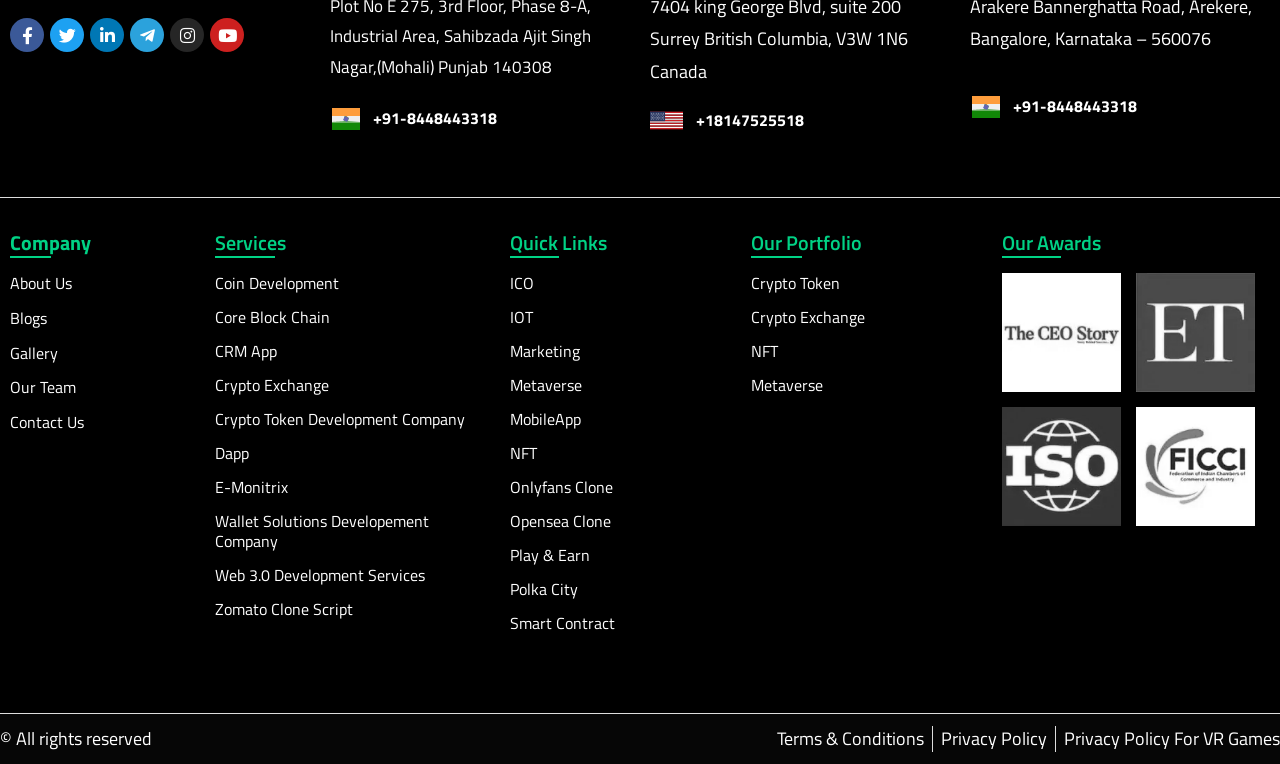Please indicate the bounding box coordinates for the clickable area to complete the following task: "Check Terms & Conditions". The coordinates should be specified as four float numbers between 0 and 1, i.e., [left, top, right, bottom].

[0.607, 0.951, 0.722, 0.984]